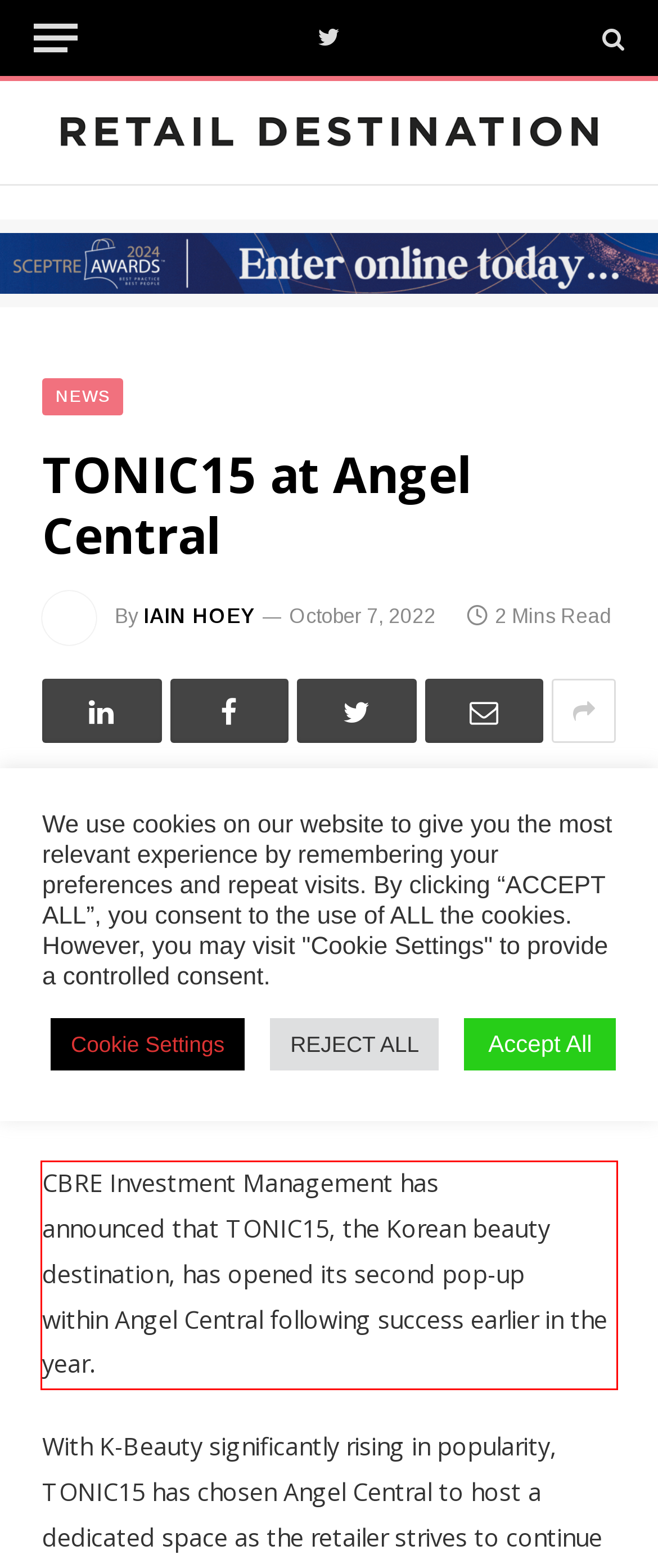You are given a screenshot with a red rectangle. Identify and extract the text within this red bounding box using OCR.

CBRE Investment Management has announced that TONIC15, the Korean beauty destination, has opened its second pop-up within Angel Central following success earlier in the year.